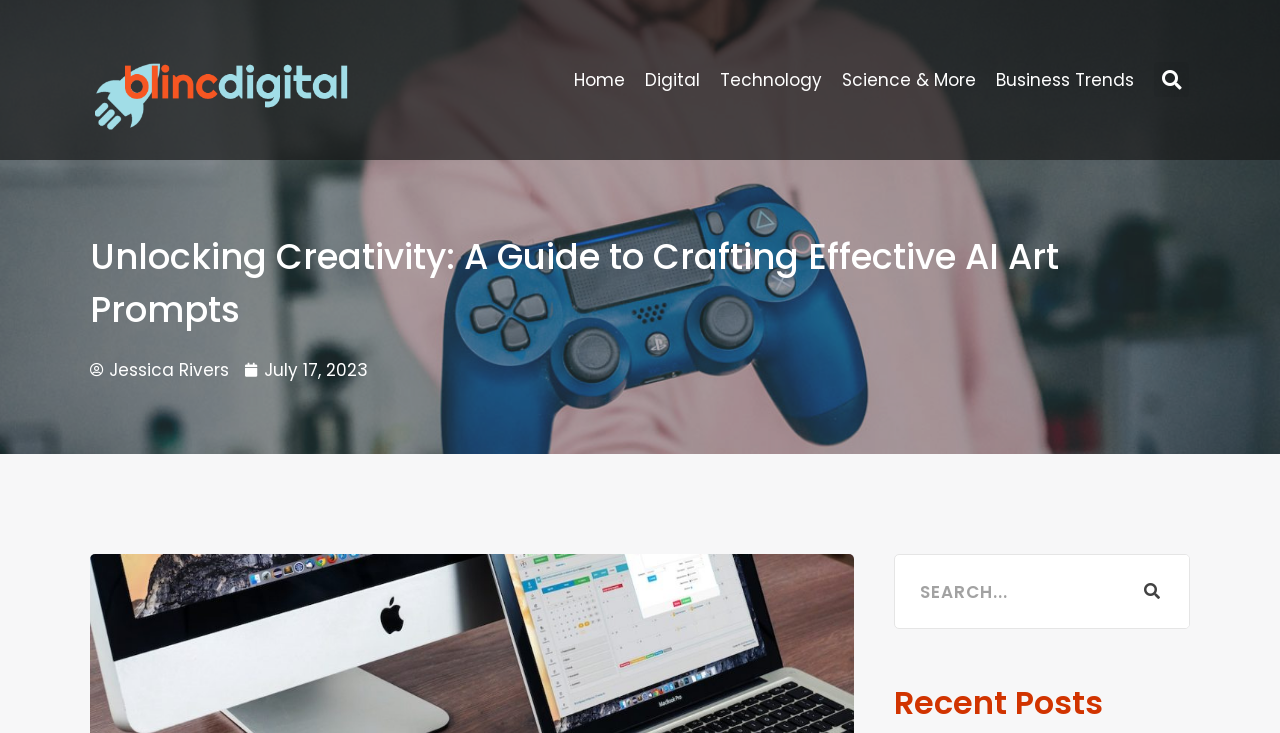Given the description Home Products & Services, predict the bounding box coordinates of the UI element. Ensure the coordinates are in the format (top-left x, top-left y, bottom-right x, bottom-right y) and all values are between 0 and 1.

None